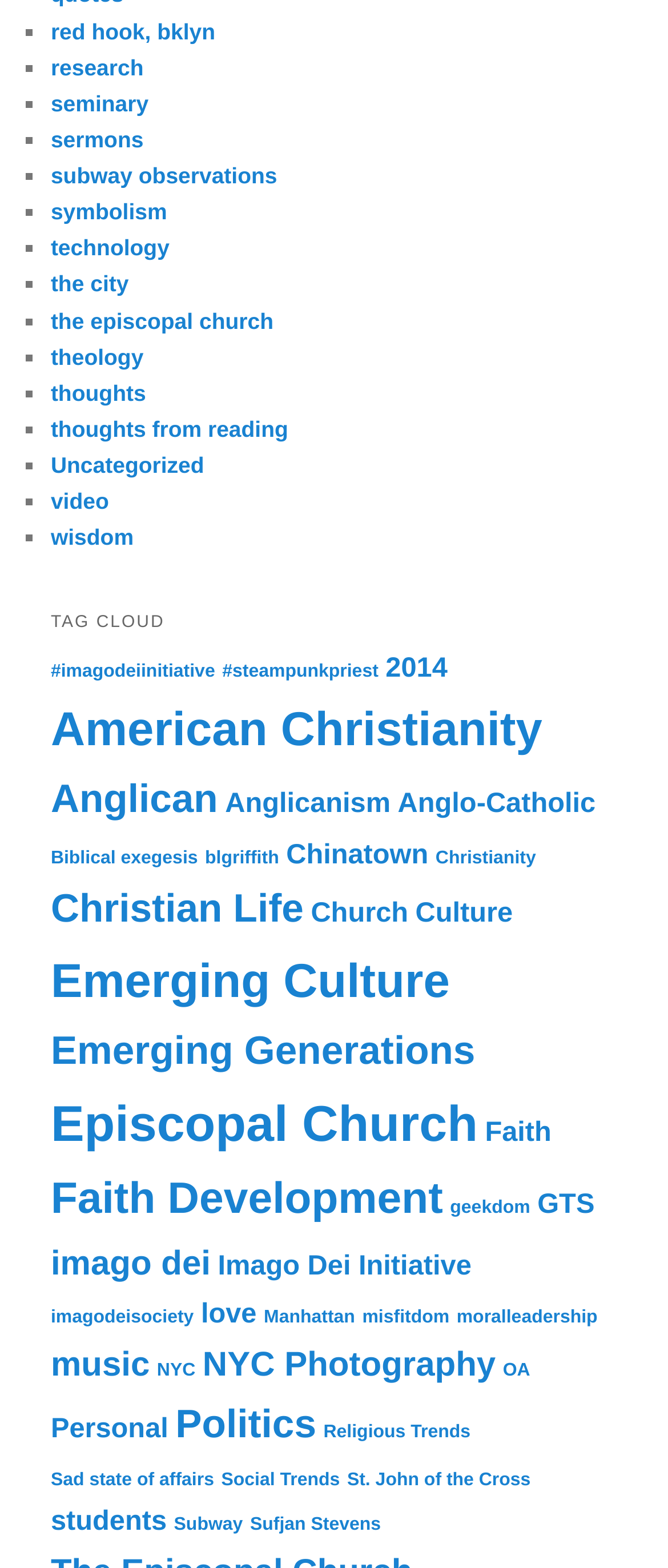Please identify the bounding box coordinates of the clickable area that will fulfill the following instruction: "read about 'Christian Life'". The coordinates should be in the format of four float numbers between 0 and 1, i.e., [left, top, right, bottom].

[0.076, 0.565, 0.455, 0.594]